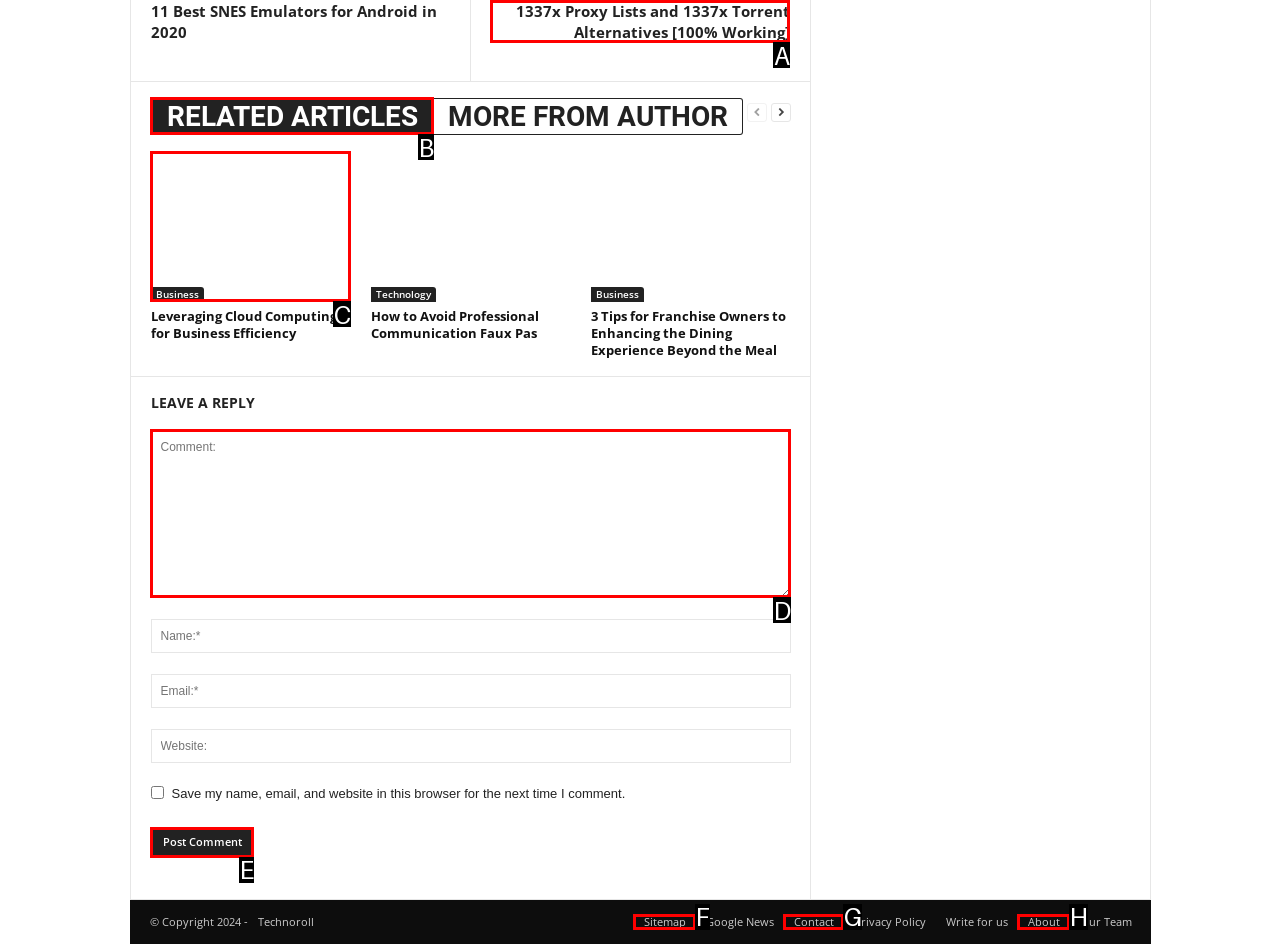Identify the HTML element that corresponds to the following description: name="comment" placeholder="Comment:". Provide the letter of the correct option from the presented choices.

D